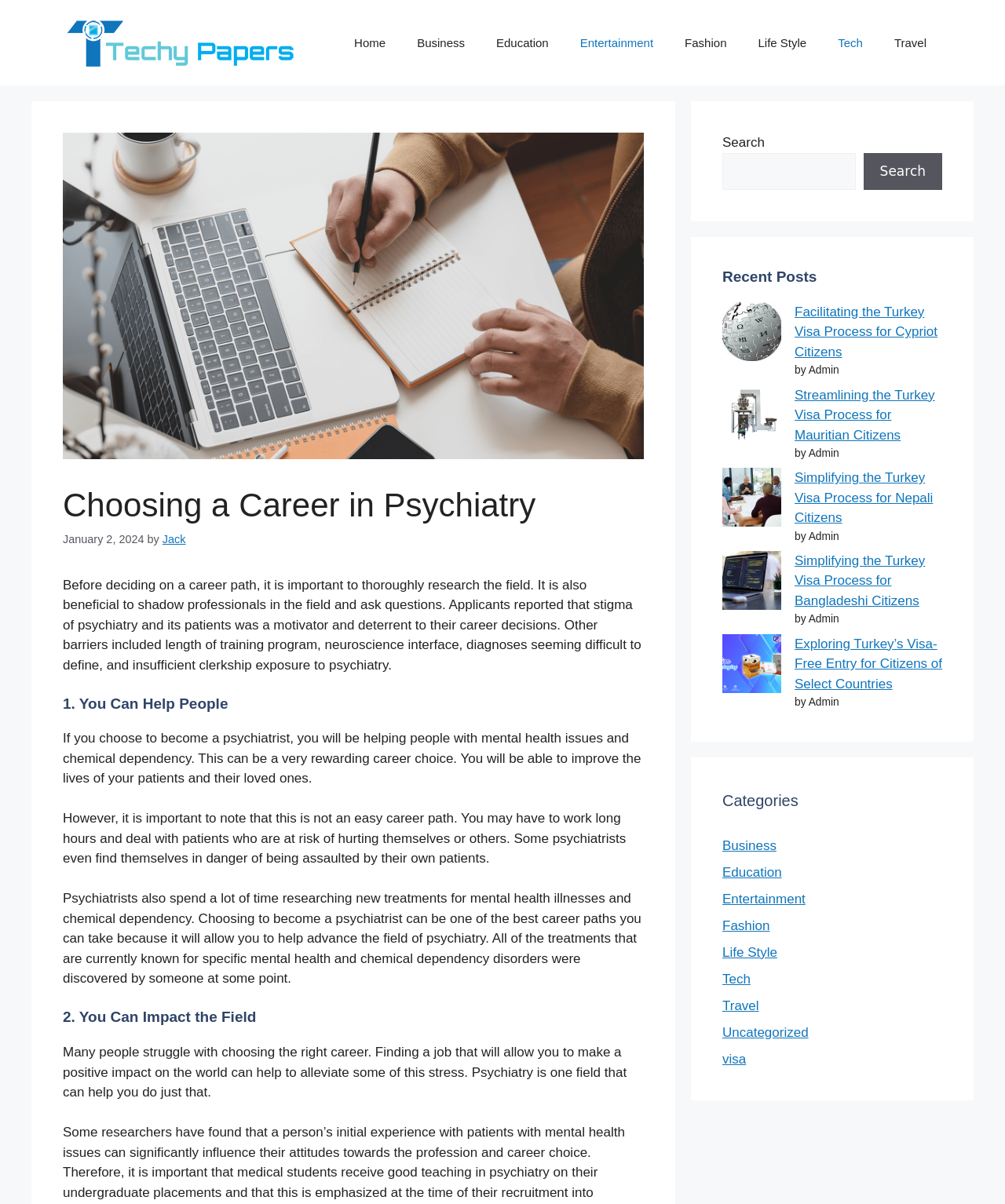Detail the webpage's structure and highlights in your description.

The webpage is about choosing a career in psychiatry, with the title "Choosing a Career in Psychiatry" at the top. Below the title, there is a banner with a link to "Techy Papers" and an image of the same name. 

To the right of the banner, there is a navigation menu with links to various categories such as "Home", "Business", "Education", "Entertainment", "Fashion", "Life Style", "Tech", and "Travel". 

Below the navigation menu, there is a heading "Choosing a Career in Psychiatry" followed by a paragraph of text discussing the importance of researching the field and shadowing professionals. The text also mentions the stigma of psychiatry and its patients as a motivator and deterrent to career decisions.

The webpage then presents two main points about choosing a career in psychiatry. The first point, "You Can Help People", explains that as a psychiatrist, one can help people with mental health issues and chemical dependency, which can be a very rewarding career choice. However, it also notes that this career path can be challenging and may involve working long hours and dealing with difficult patients.

The second point, "You Can Impact the Field", highlights the opportunity to make a positive impact on the world by choosing a career in psychiatry. It mentions that psychiatrists can help advance the field of psychiatry by researching new treatments for mental health illnesses and chemical dependency.

To the right of the main content, there are three sections. The top section has a search bar with a button to search. The middle section displays recent posts with links to articles such as "Facilitating the Turkey Visa Process for Cypriot Citizens" and "Simplifying the Turkey Visa Process for Nepali Citizens". Each post has an image and is accompanied by the author's name, "Admin". The bottom section lists categories such as "Business", "Education", "Entertainment", and "Travel", with links to each category.